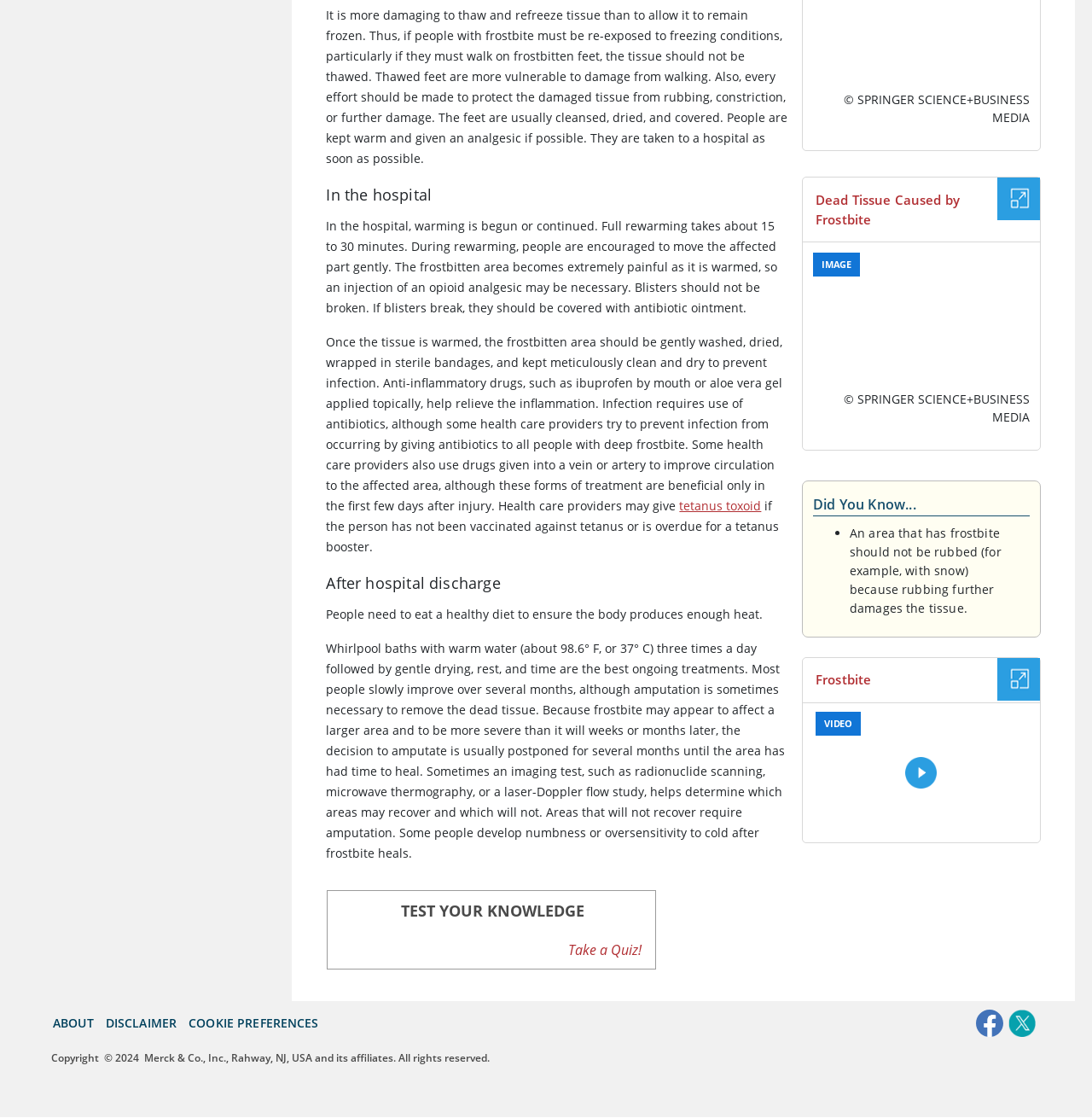Could you find the bounding box coordinates of the clickable area to complete this instruction: "Take a Quiz!"?

[0.52, 0.84, 0.588, 0.859]